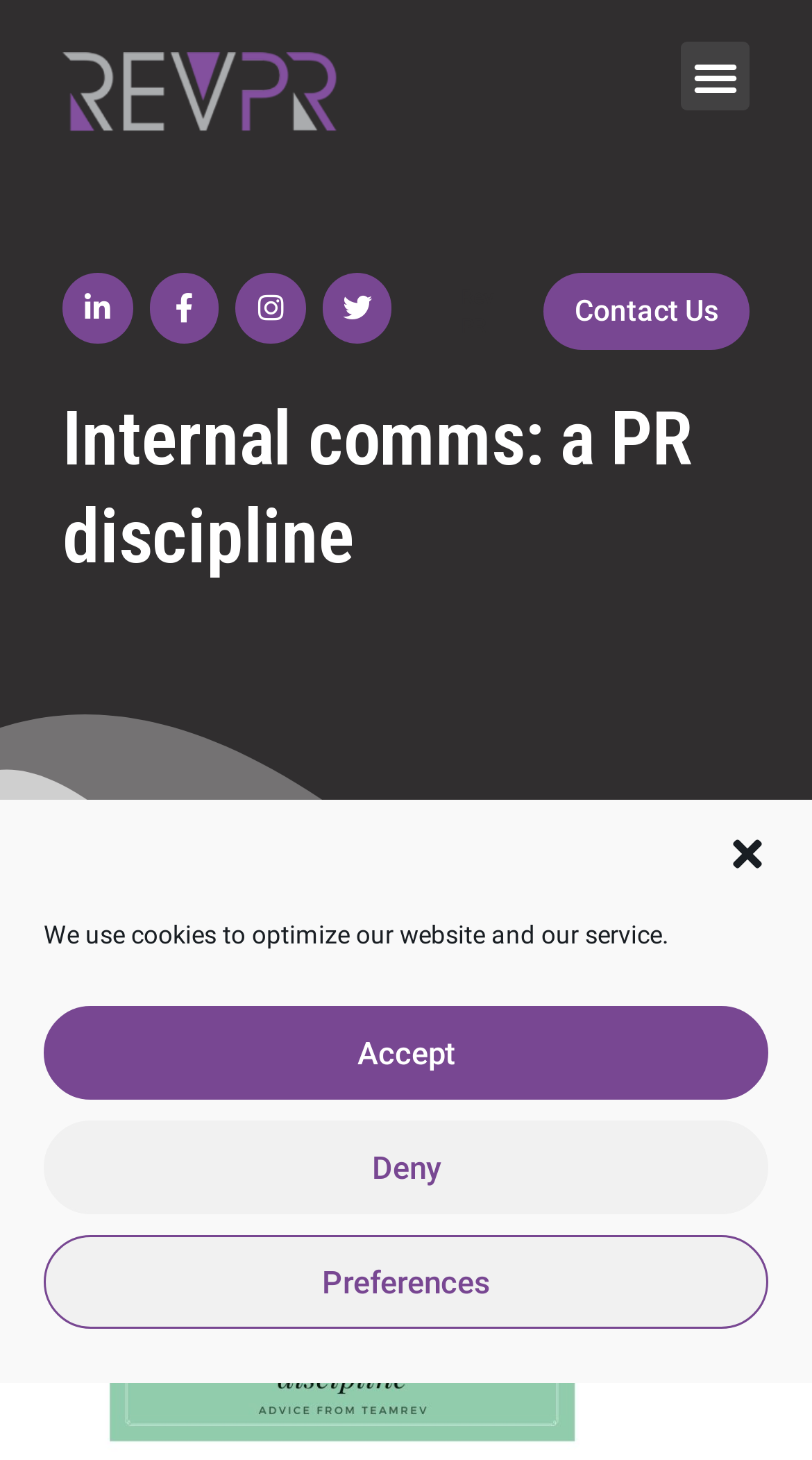Examine the screenshot and answer the question in as much detail as possible: What is the function of the button at the top right corner?

The button at the top right corner is a menu toggle button, as indicated by its label 'Menu Toggle' and its position, which suggests it is used to expand or collapse a menu.